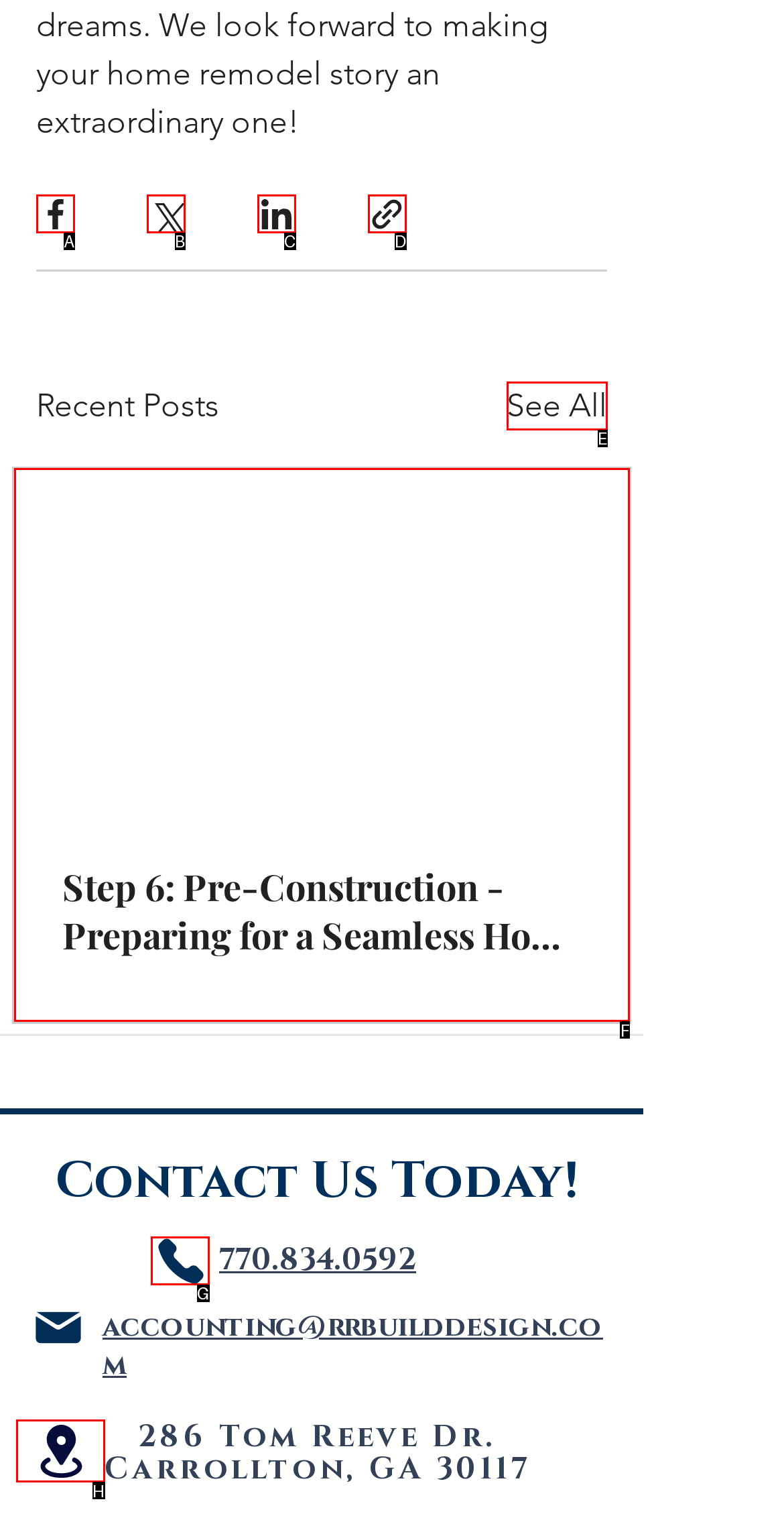Choose the letter that corresponds to the correct button to accomplish the task: Read the article
Reply with the letter of the correct selection only.

F